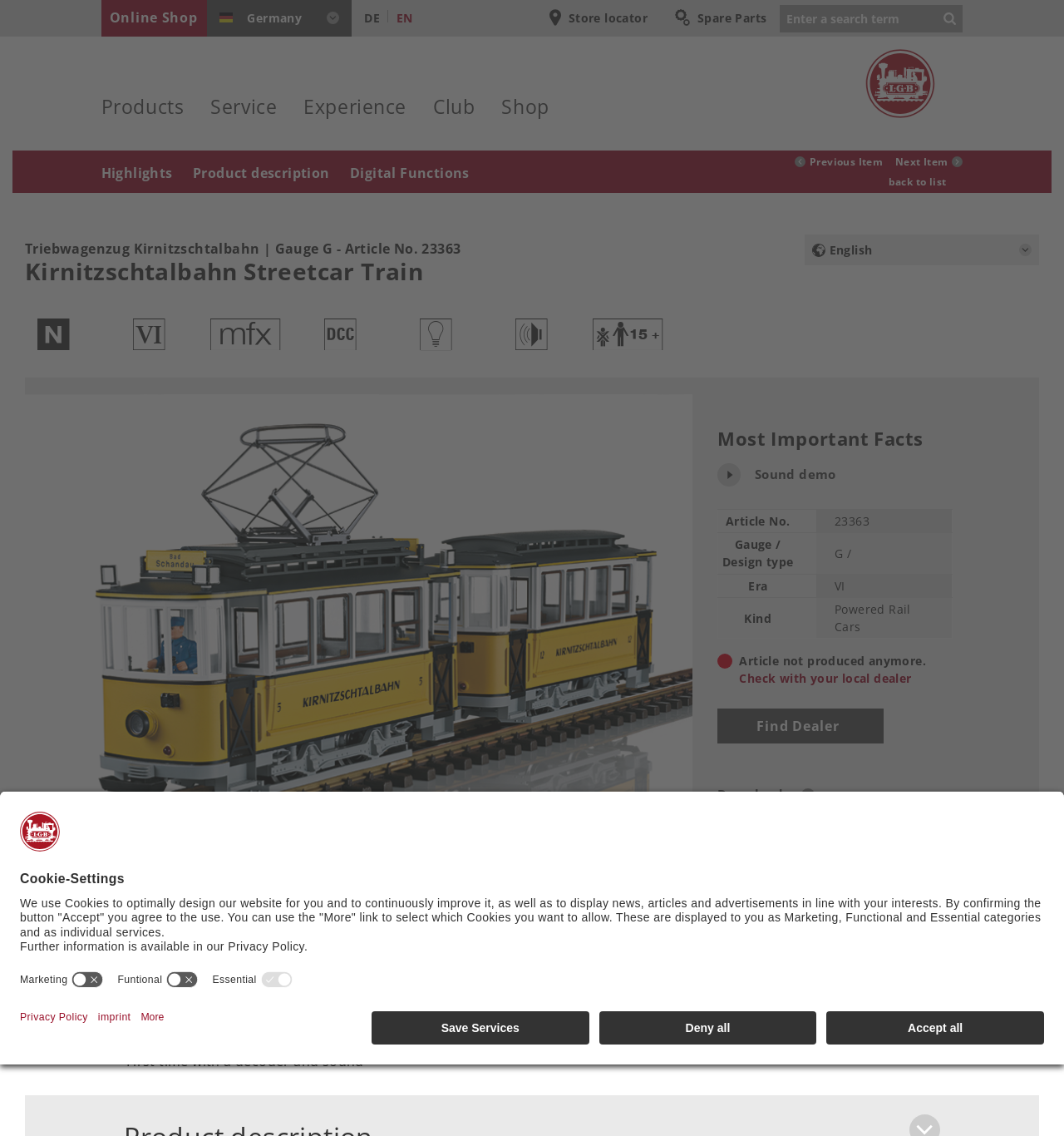What is the purpose of the 'Find Dealer' link?
Look at the image and respond to the question as thoroughly as possible.

The 'Find Dealer' link is likely intended to help customers find a local dealer who carries the Kirnitzschtalbahn Streetcar Train. This link is located near the 'Check with your local dealer' link, which suggests that the purpose of the 'Find Dealer' link is to facilitate this process.